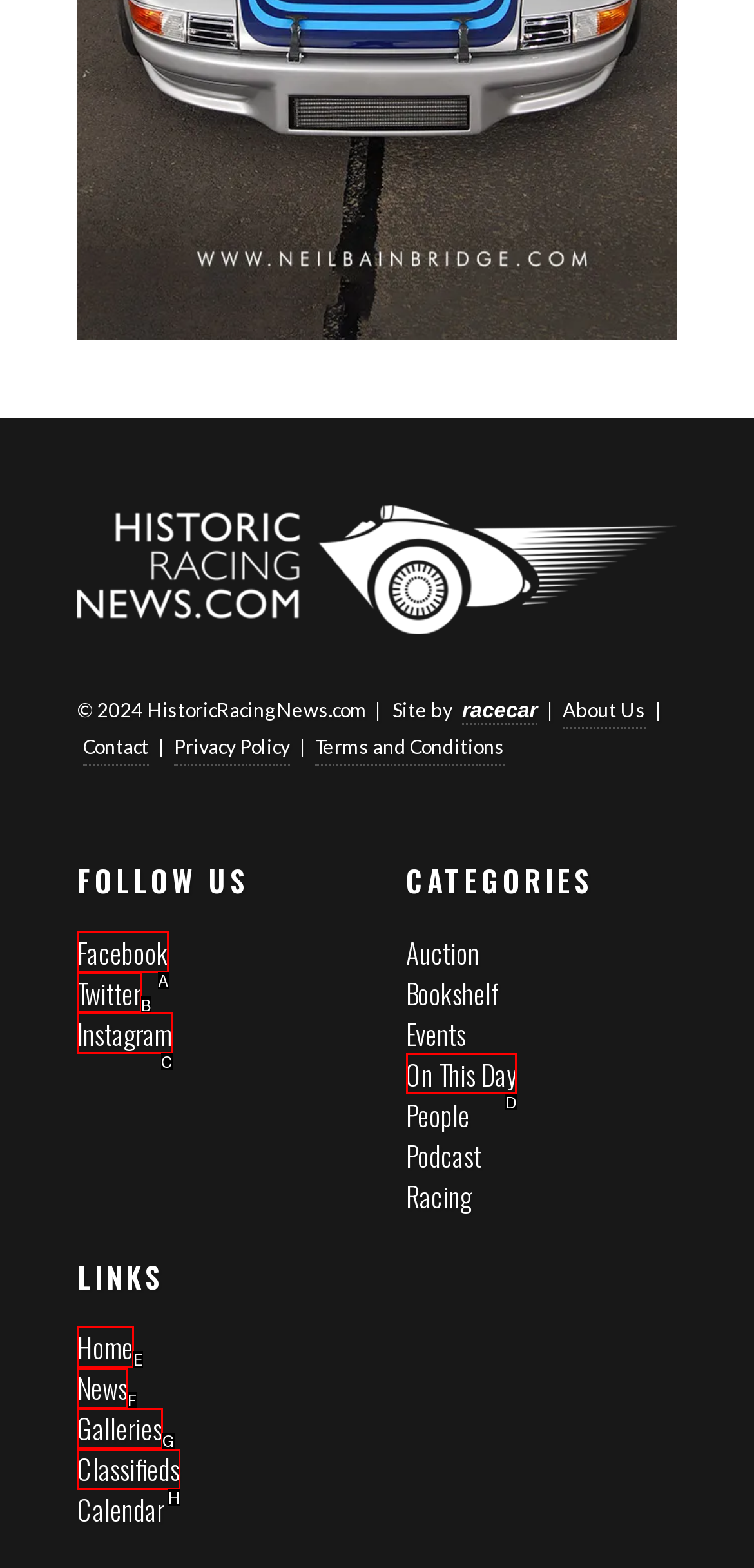Which option should I select to accomplish the task: Go to the Home page? Respond with the corresponding letter from the given choices.

E